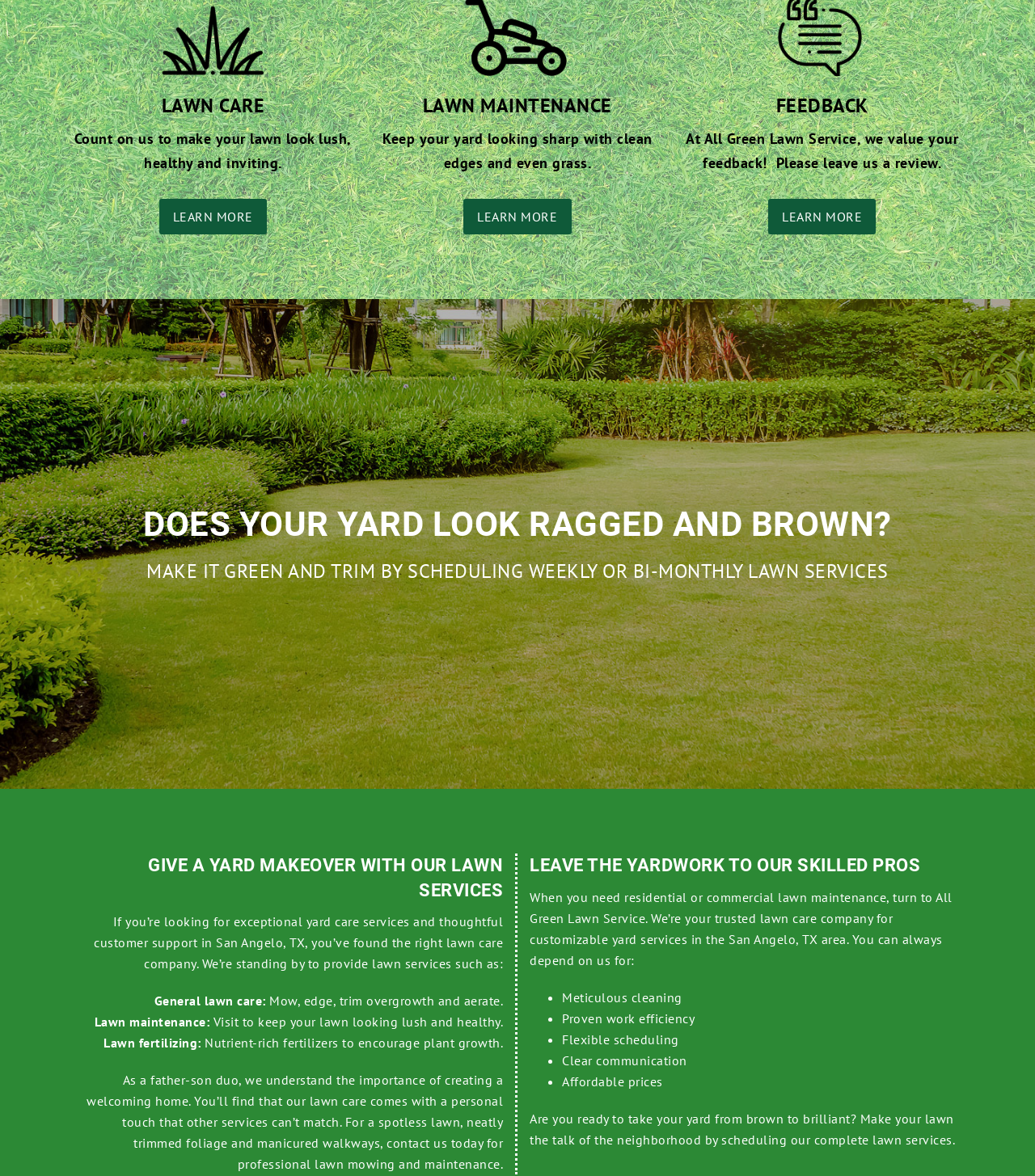Provide a single word or phrase answer to the question: 
What is the main service offered by this company?

Lawn care